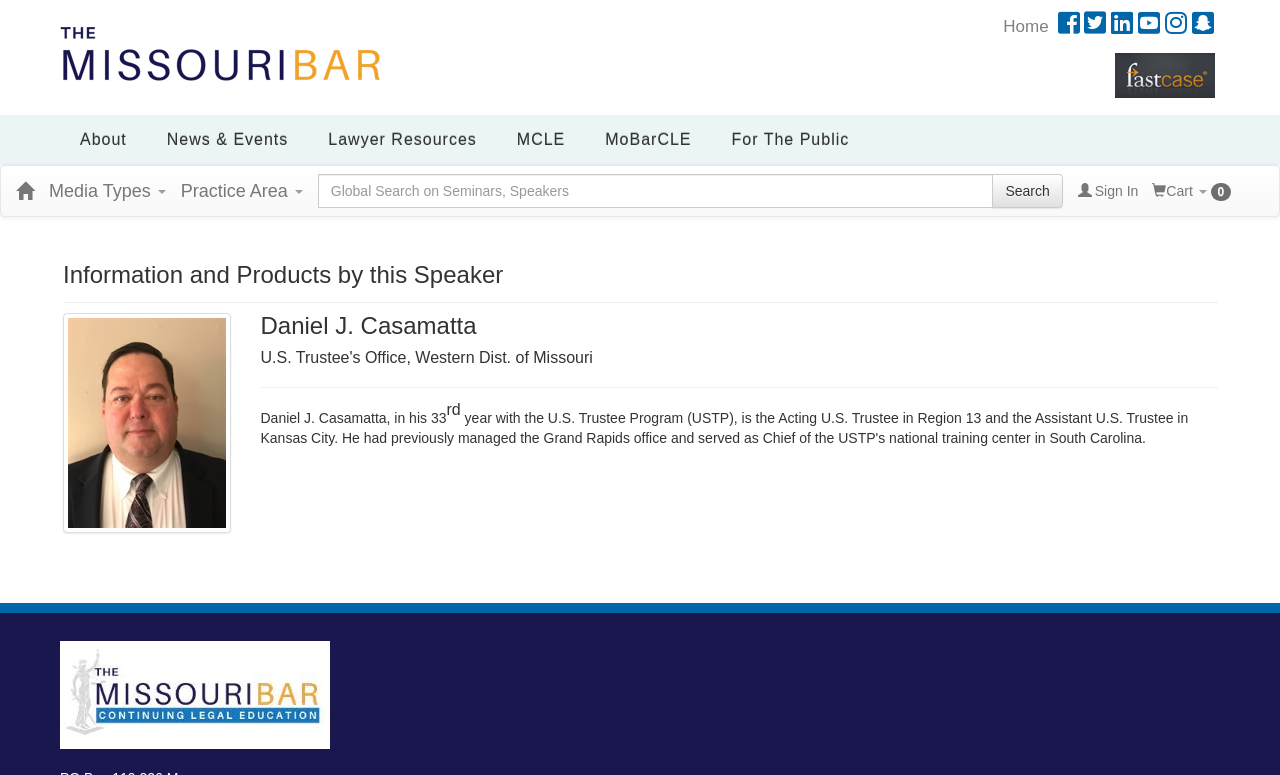Provide a one-word or short-phrase response to the question:
How many icons are in the top-right corner?

6